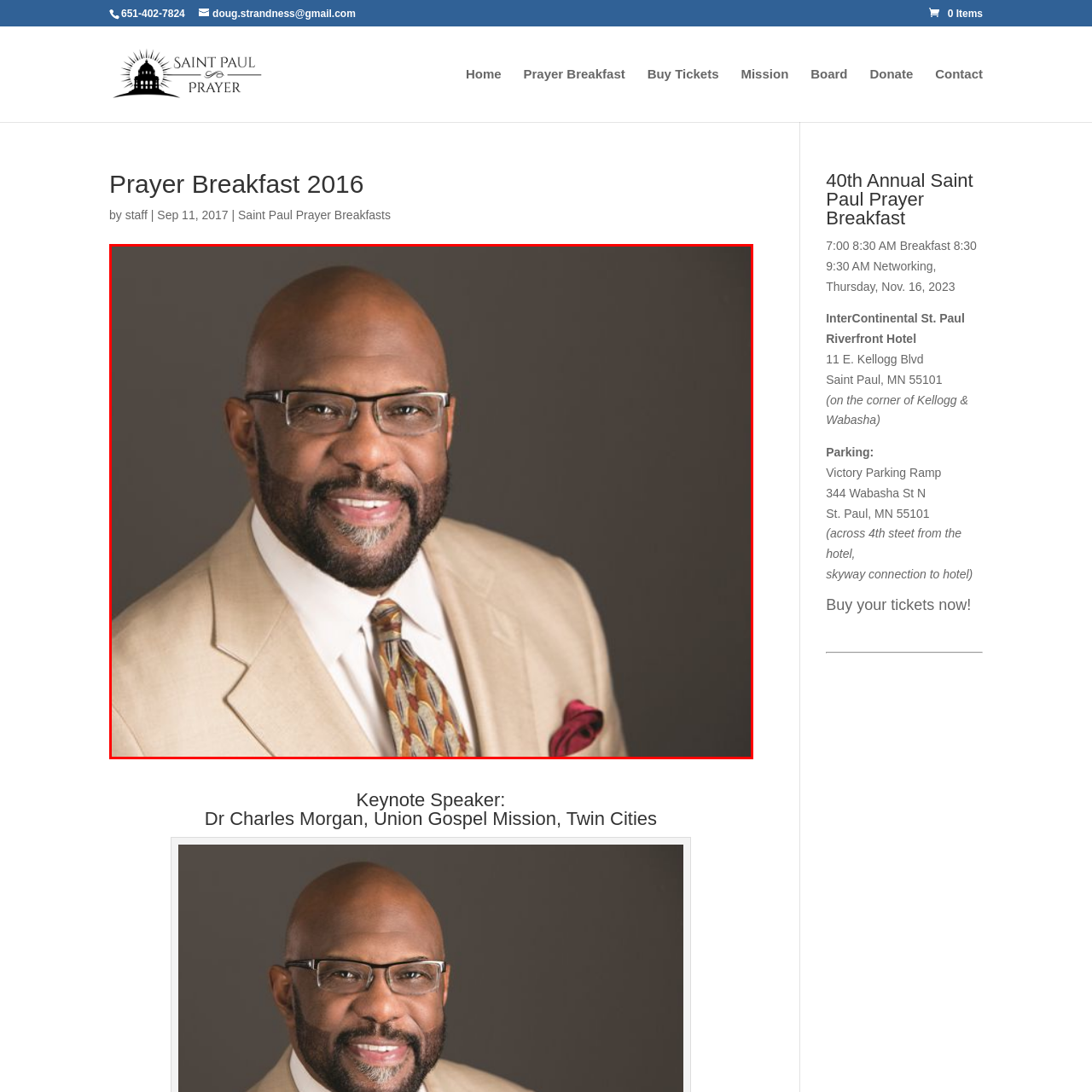Give an in-depth description of the image within the red border.

The image features Dr. Charles Morgan, who is affiliated with the Union Gospel Mission in the Twin Cities. He is portrayed smiling confidently, wearing glasses and a beige suit jacket over a white shirt, complemented by a distinctively patterned tie. The backdrop is a neutral gray, which enhances his professional appearance. This image is associated with the 40th Annual Saint Paul Prayer Breakfast, where Dr. Morgan serves as the Keynote Speaker, scheduled for November 16, 2023. The event focuses on community engagement and support, aligning with Dr. Morgan's mission-driven work.